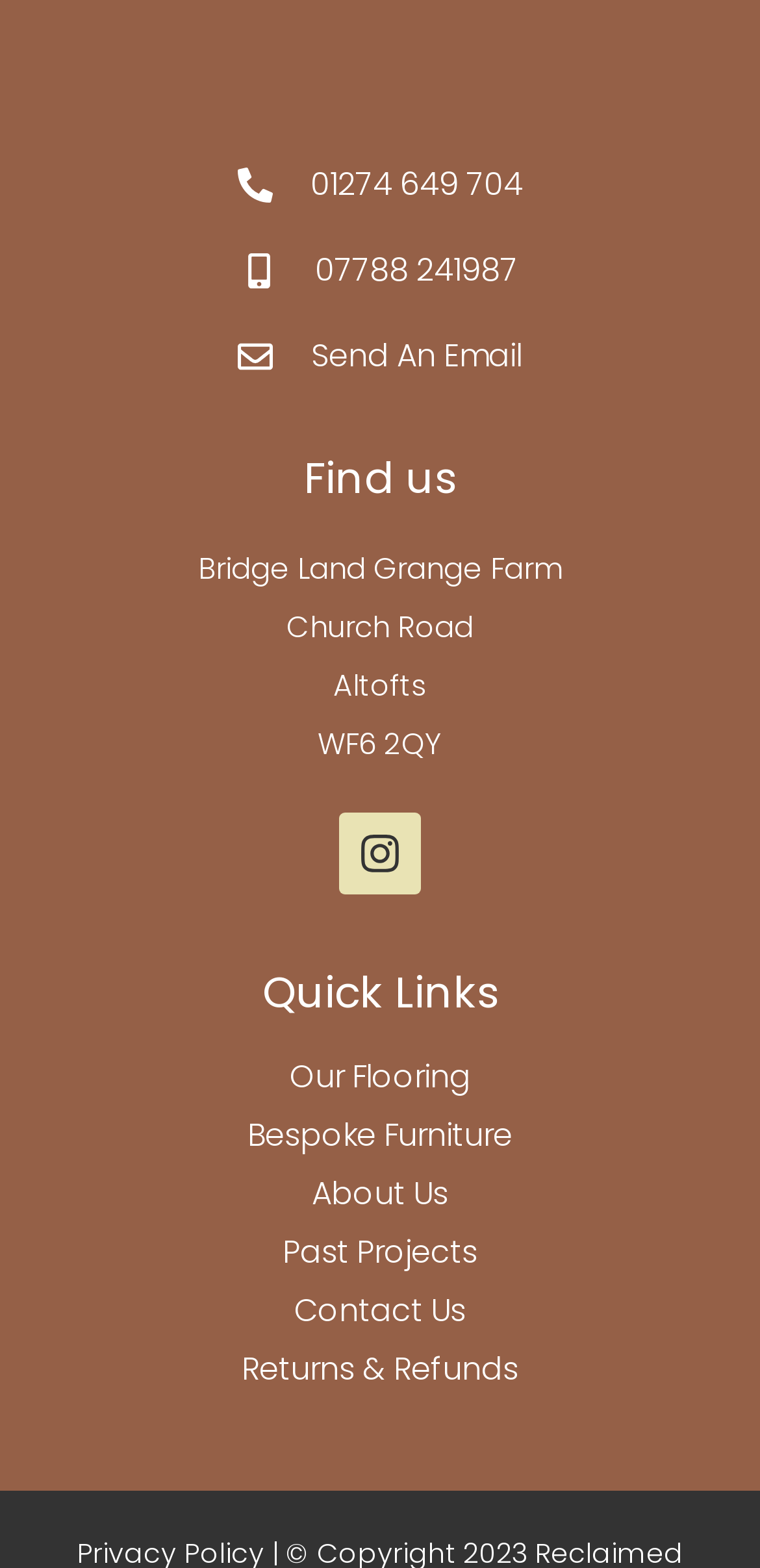Locate the bounding box for the described UI element: "Instagram". Ensure the coordinates are four float numbers between 0 and 1, formatted as [left, top, right, bottom].

[0.446, 0.518, 0.554, 0.57]